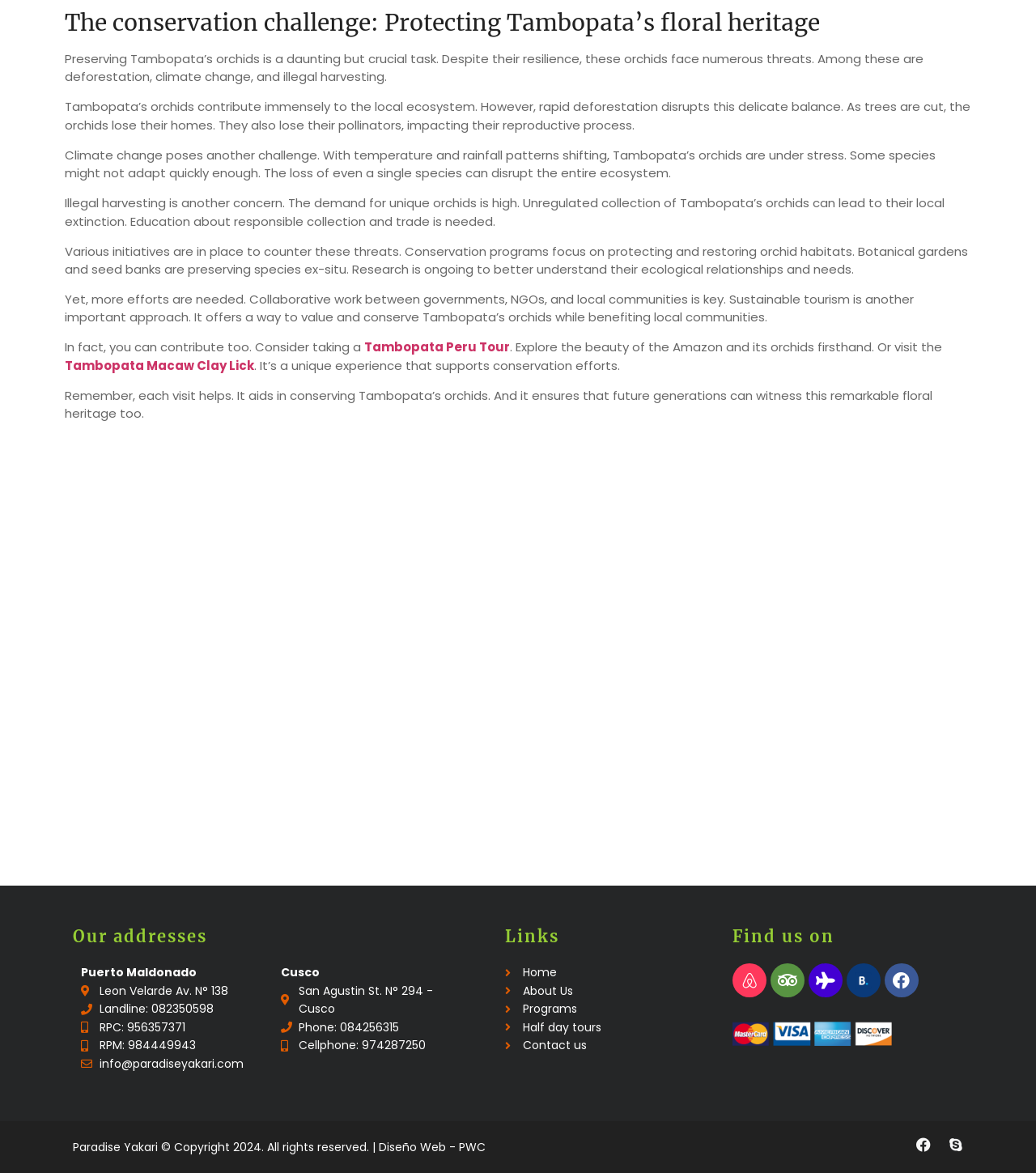Identify the bounding box for the described UI element. Provide the coordinates in (top-left x, top-left y, bottom-right x, bottom-right y) format with values ranging from 0 to 1: Home

[0.487, 0.822, 0.676, 0.837]